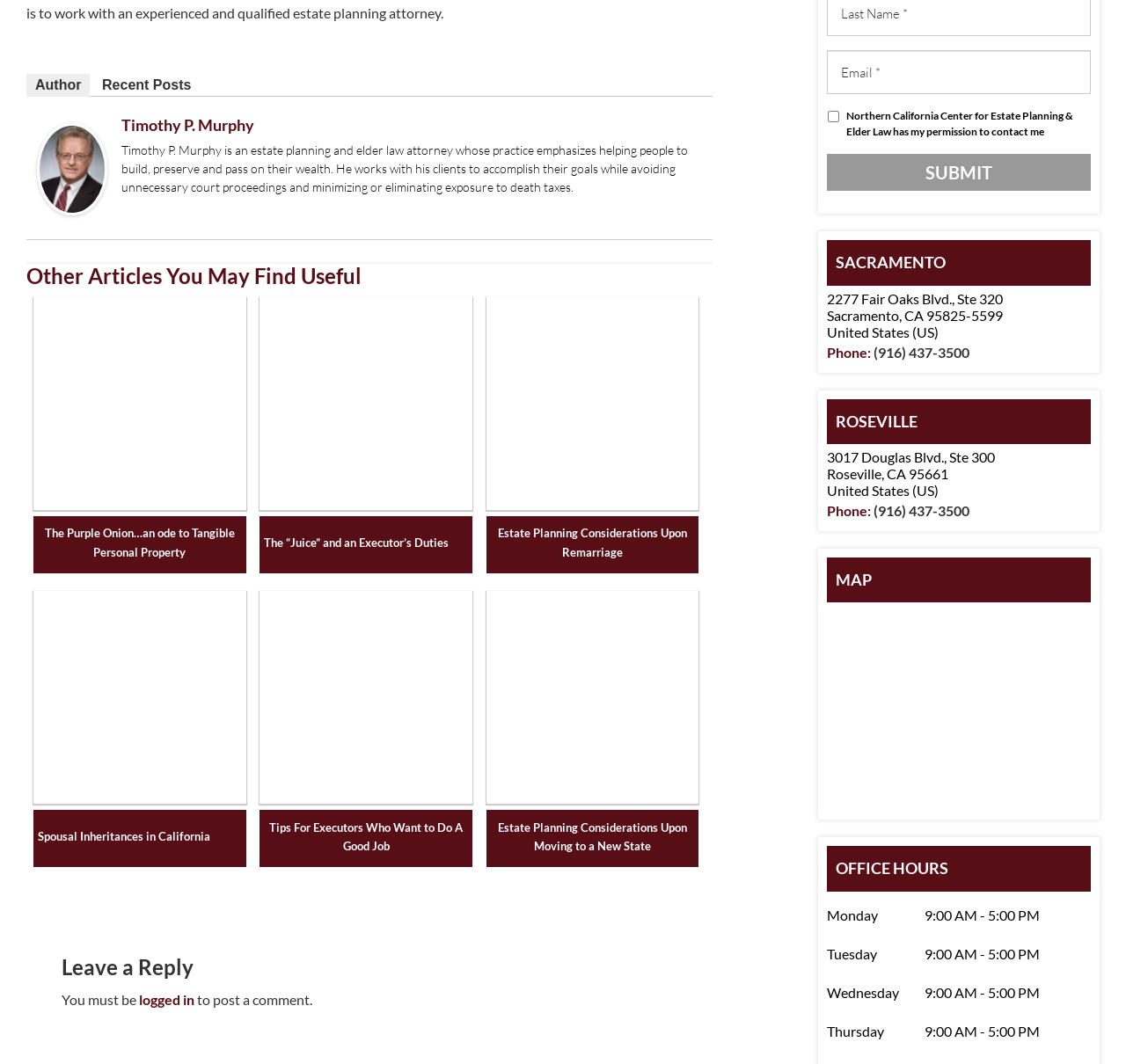Determine the bounding box coordinates of the clickable region to follow the instruction: "View the office map".

[0.734, 0.657, 0.969, 0.672]